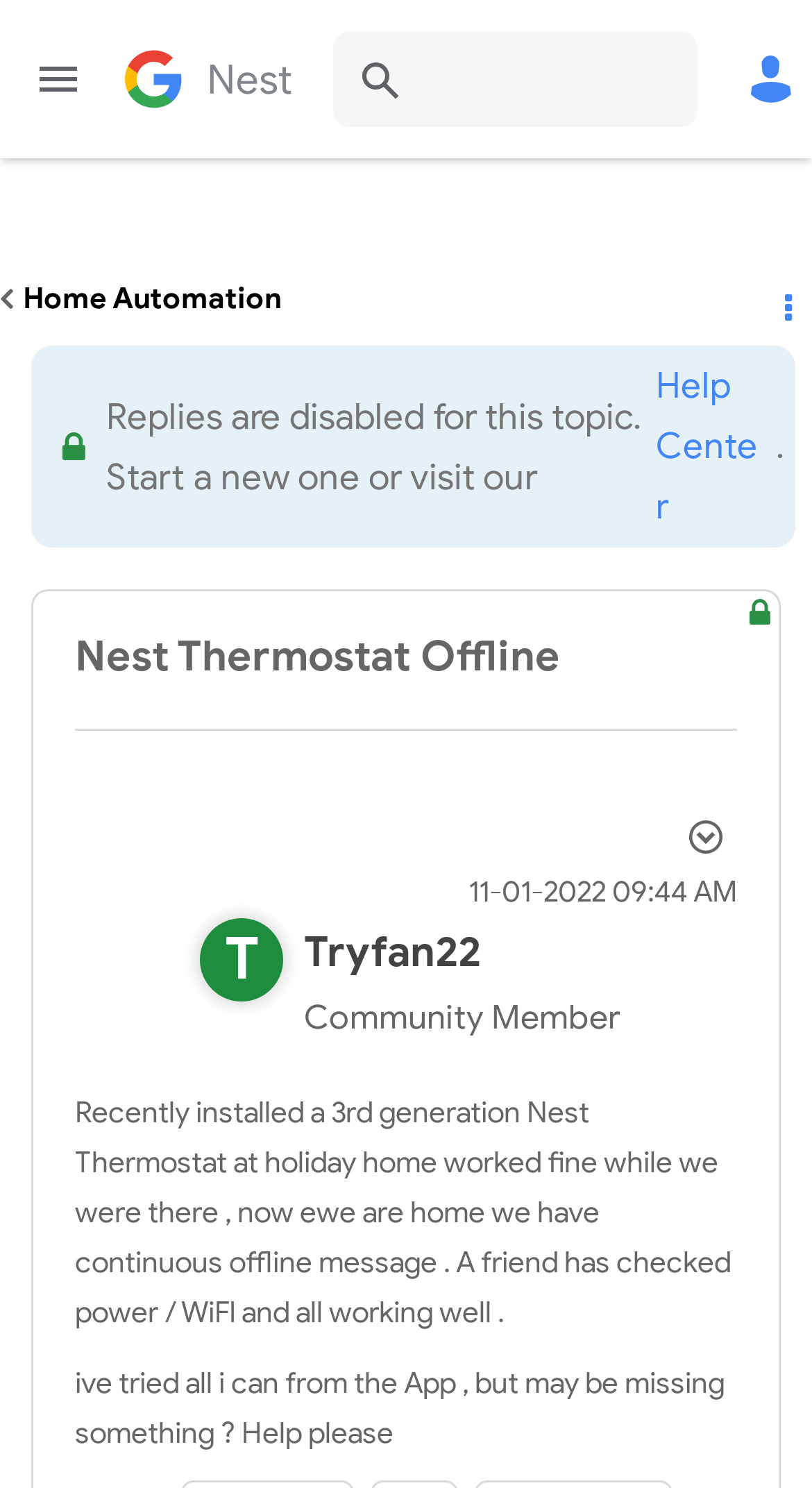Determine the bounding box coordinates of the clickable element necessary to fulfill the instruction: "Search for something". Provide the coordinates as four float numbers within the 0 to 1 range, i.e., [left, top, right, bottom].

[0.41, 0.021, 0.859, 0.085]